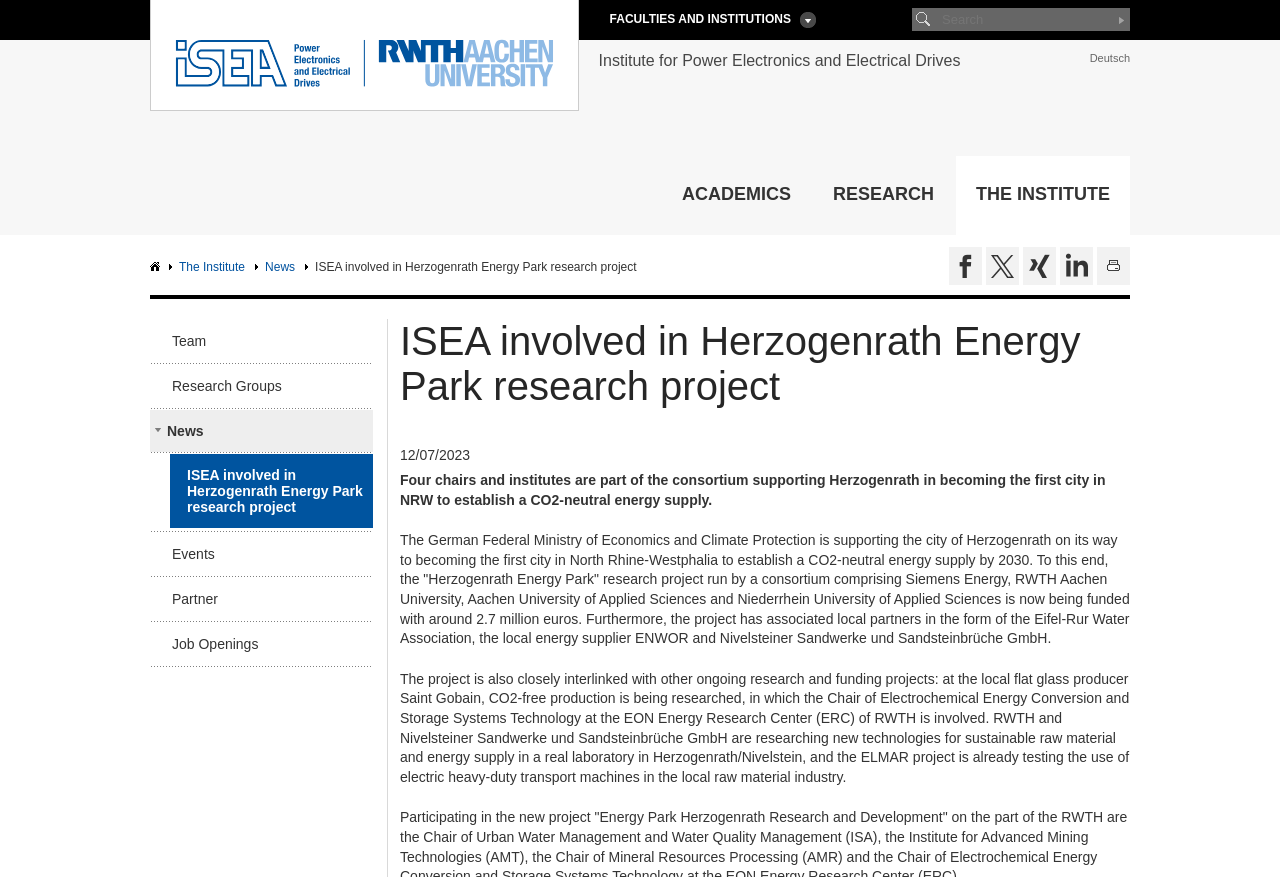What is the amount of funding for the project? Examine the screenshot and reply using just one word or a brief phrase.

2.7 million euros